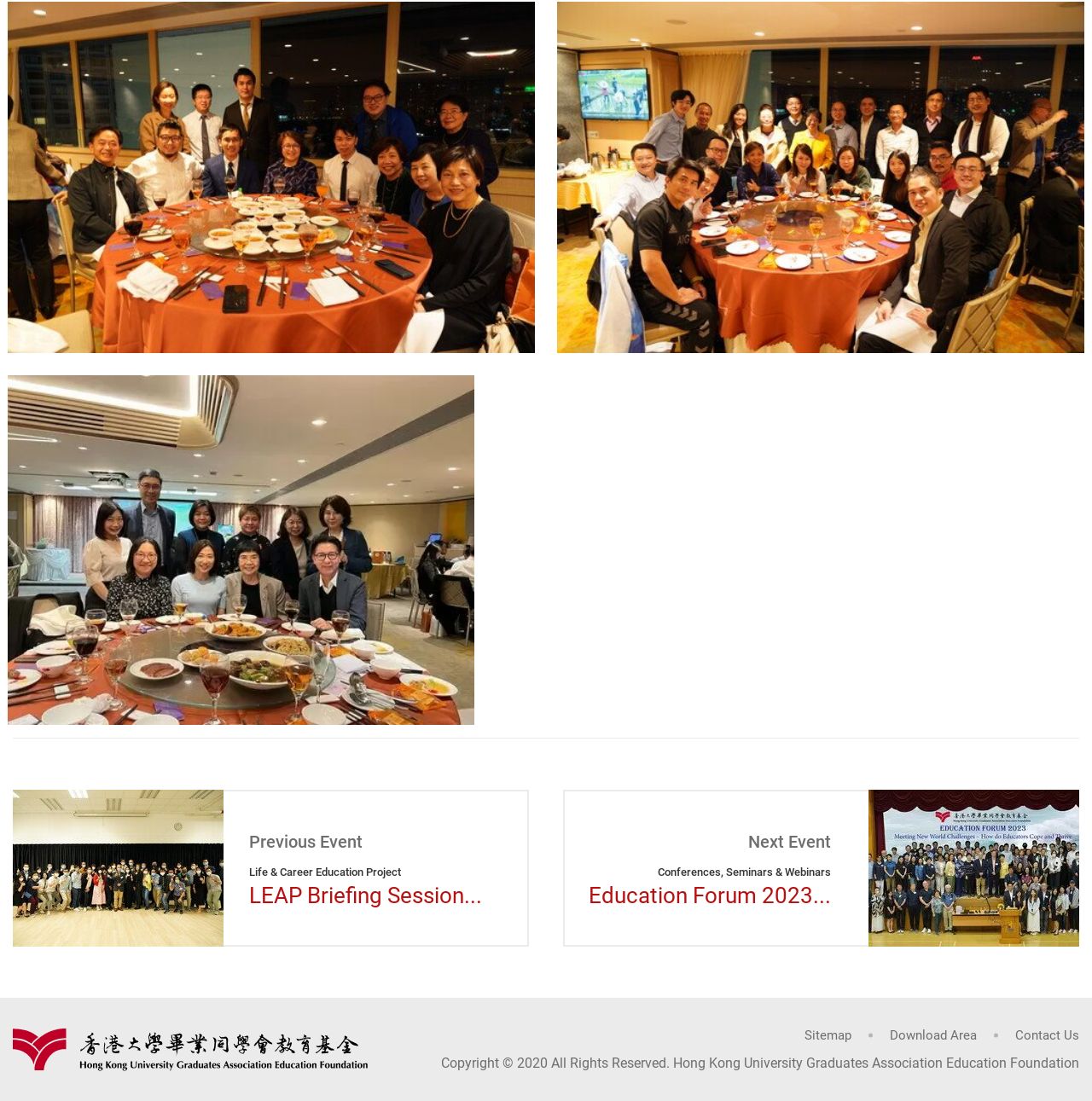Look at the image and give a detailed response to the following question: How many navigation links are at the bottom of the page?

I counted the number of links at the bottom of the page, which are 'Sitemap', 'Download Area', and 'Contact Us'. These links are likely to be navigation links because they are grouped together and have a similar layout.